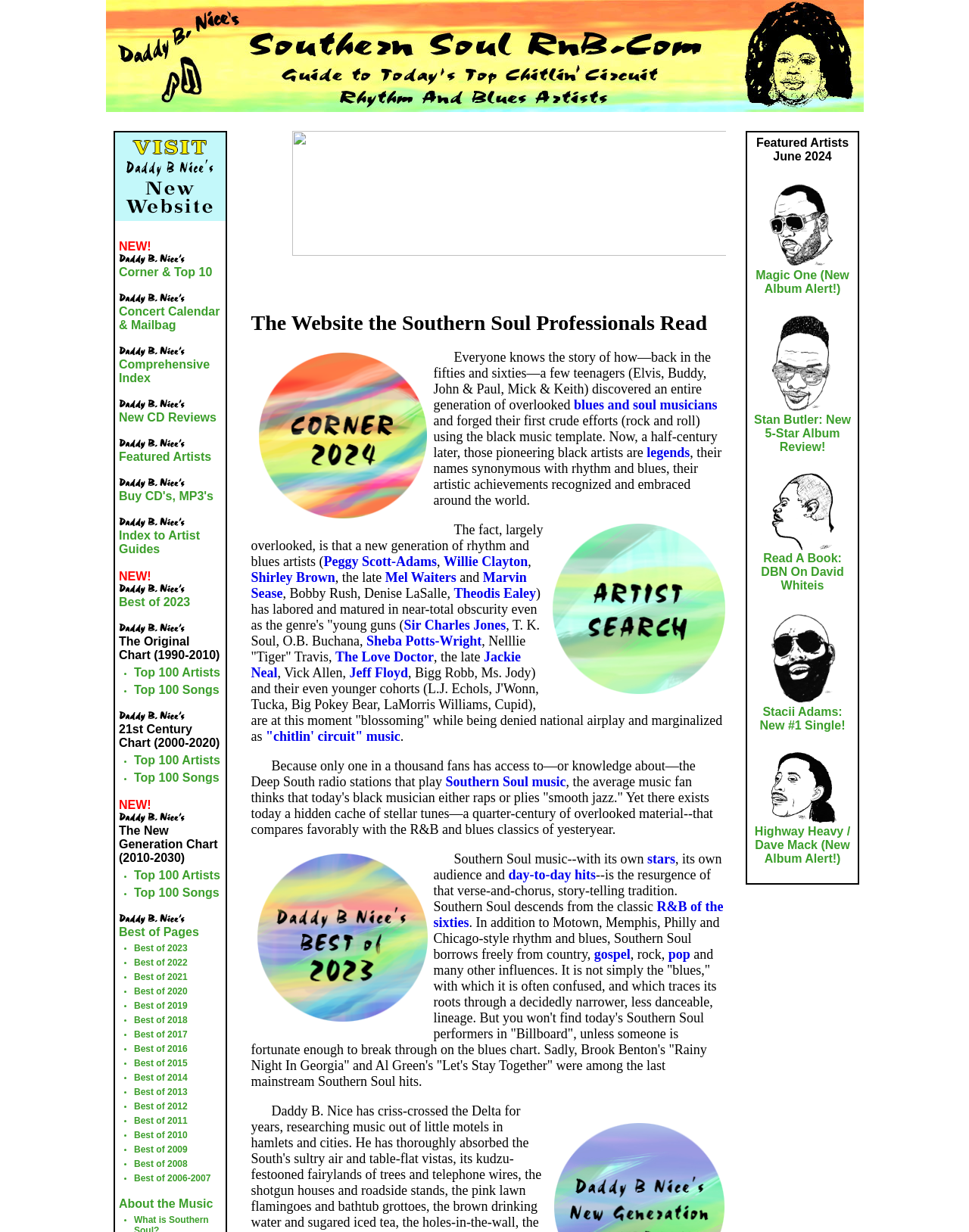With reference to the screenshot, provide a detailed response to the question below:
What is the purpose of the 'Corner & Top 10' link?

The purpose of the 'Corner & Top 10' link is not explicitly stated on the webpage, but based on its position and context, it might be related to a ranking or a list of top 10 artists or songs in the Southern Soul Music genre.